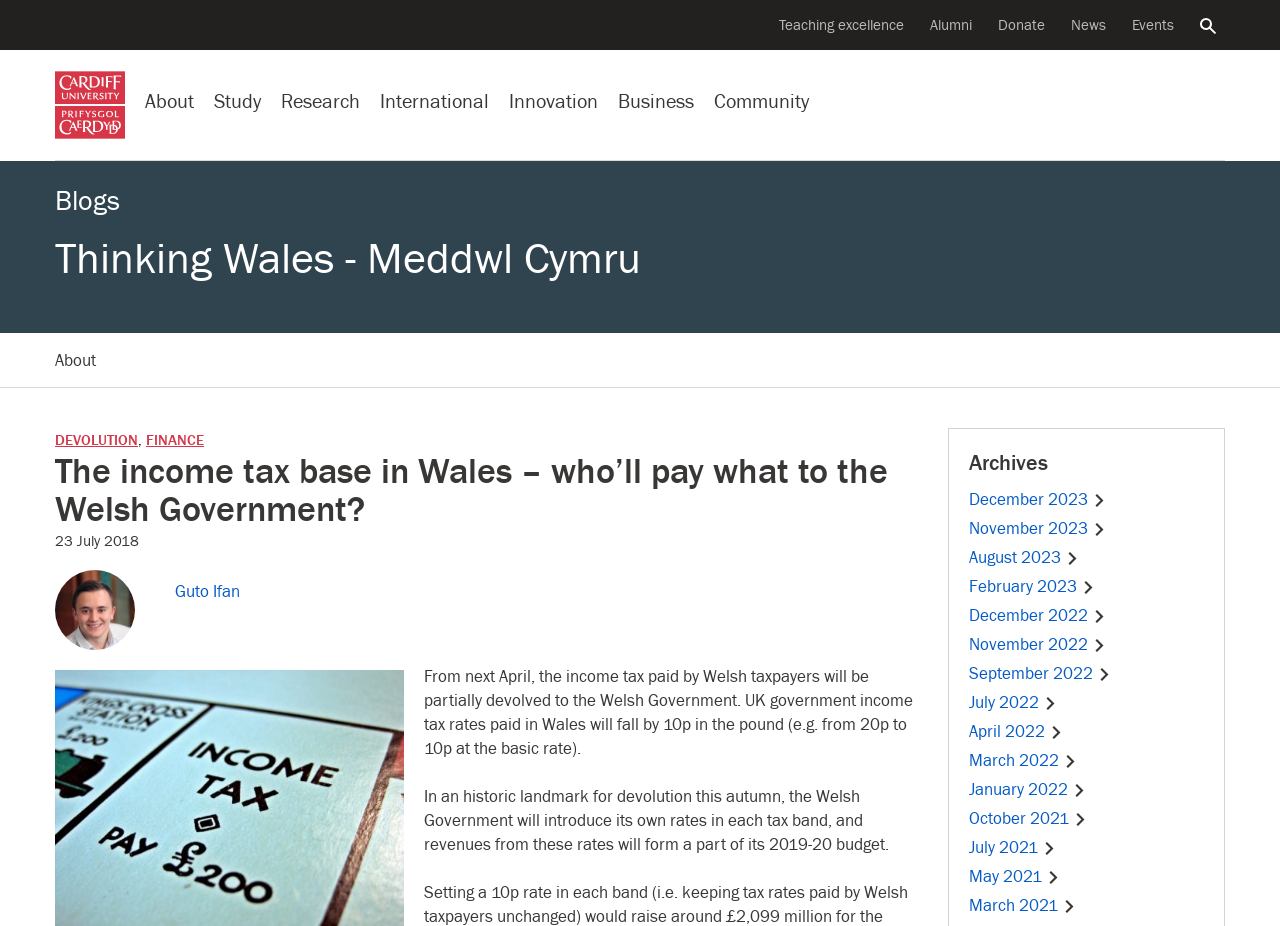Refer to the element description February 2023Chevron right and identify the corresponding bounding box in the screenshot. Format the coordinates as (top-left x, top-left y, bottom-right x, bottom-right y) with values in the range of 0 to 1.

[0.757, 0.623, 0.859, 0.644]